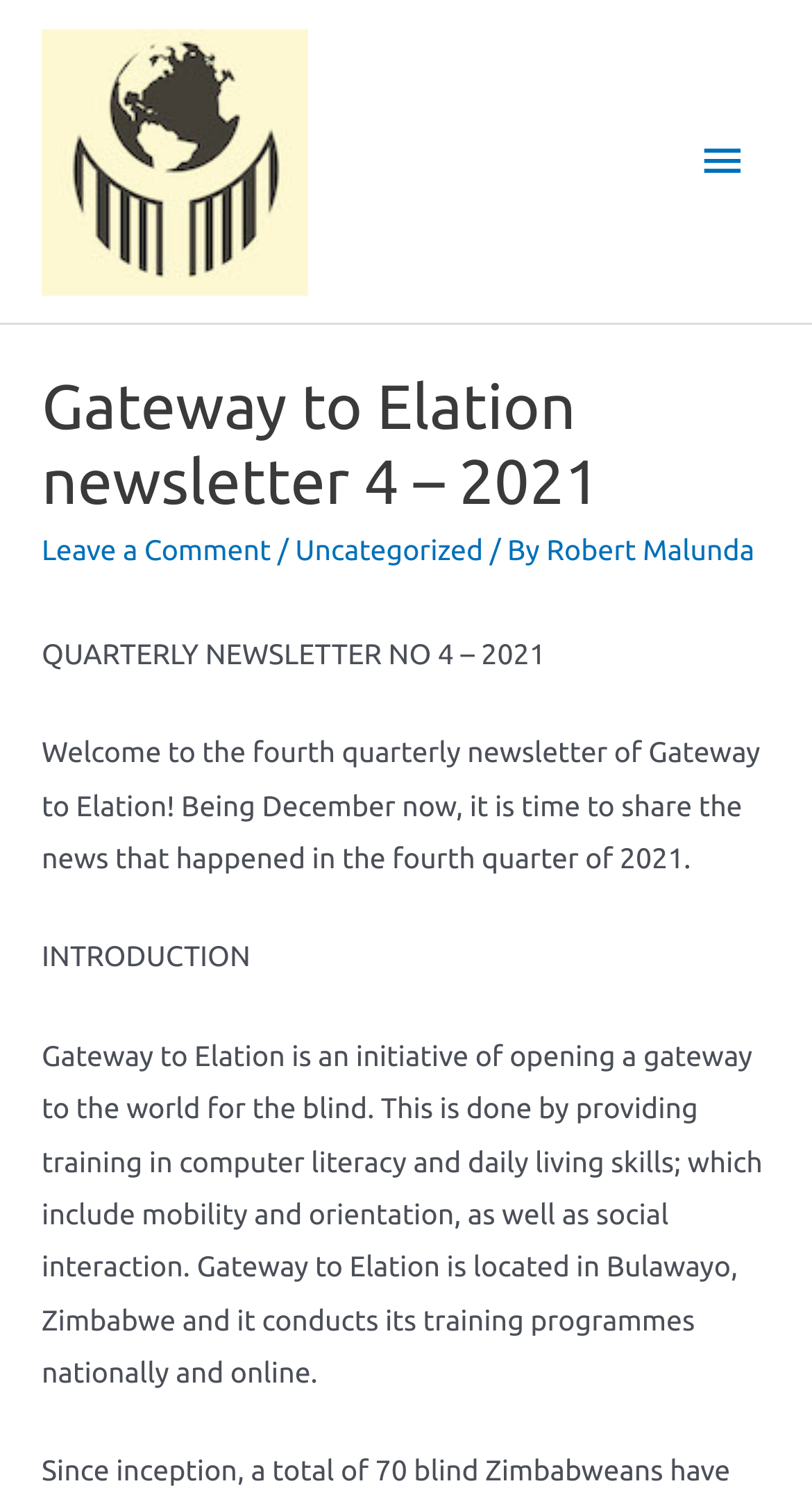Use the details in the image to answer the question thoroughly: 
What is the focus of Gateway to Elation's training programmes?

The focus of Gateway to Elation's training programmes can be found in the introduction section of the webpage, where it is mentioned that 'Gateway to Elation...providing training in computer literacy and daily living skills; which include mobility and orientation, as well as social interaction.' This suggests that the initiative's training programmes focus on computer literacy and daily living skills.